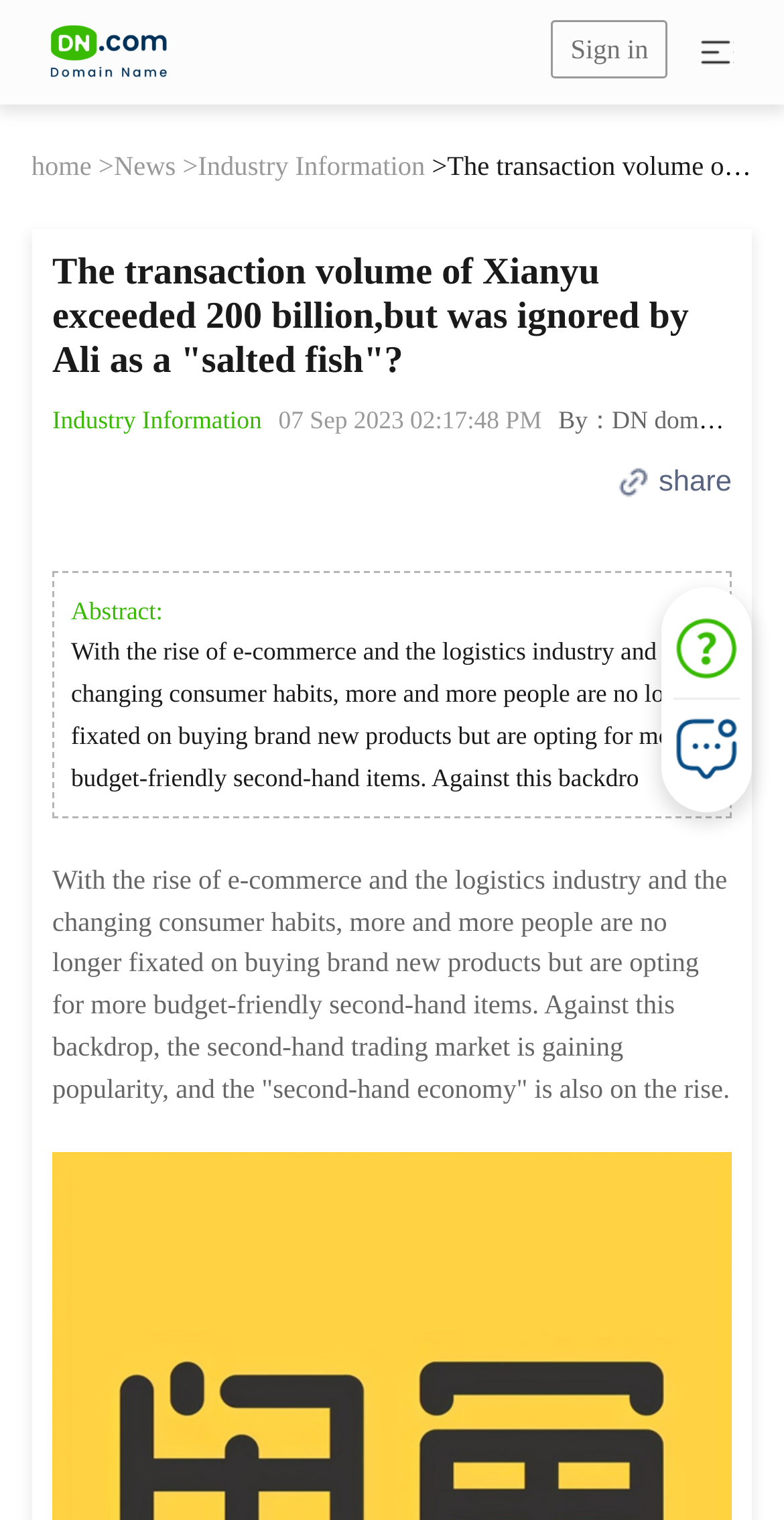Utilize the details in the image to thoroughly answer the following question: What is the trend in consumer habits mentioned in the article?

The article mentions that with the rise of e-commerce and the logistics industry, more and more people are no longer fixated on buying brand new products but are opting for more budget-friendly second-hand items, so the trend is opting for second-hand items.